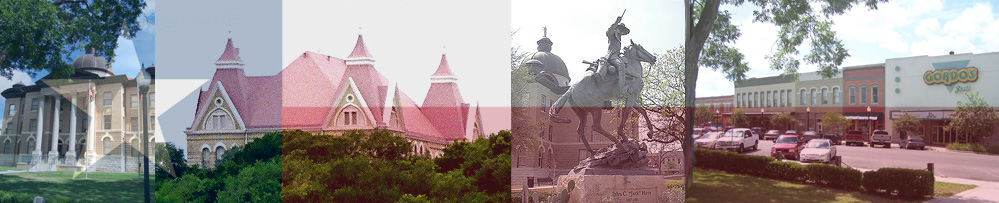Describe the image in great detail, covering all key points.

This image features a scenic collage representing important facets of Texas culture and history. On the far left, a grand historic courthouse showcases classic architecture, possibly symbolizing justice and governance. Adjacent to it, a beautifully designed Victorian-style building reflects the rich architectural heritage of the state, with intricate details visible on its facade.

In the center, a statue of a mounted figure symbolizes Texas' storied past, possibly honoring a notable figure or event in its history, evoking a sense of pride and nostalgia. On the right, a lively street scene reveals a vibrant shopping area, suggesting a modern aspect of Texas life, with businesses bustling and cars parked along the street.

This blend of historical and contemporary elements encapsulates the diversity and richness of Texas, illustrating its evolution from a deep-rooted cultural background to a dynamic and thriving community.